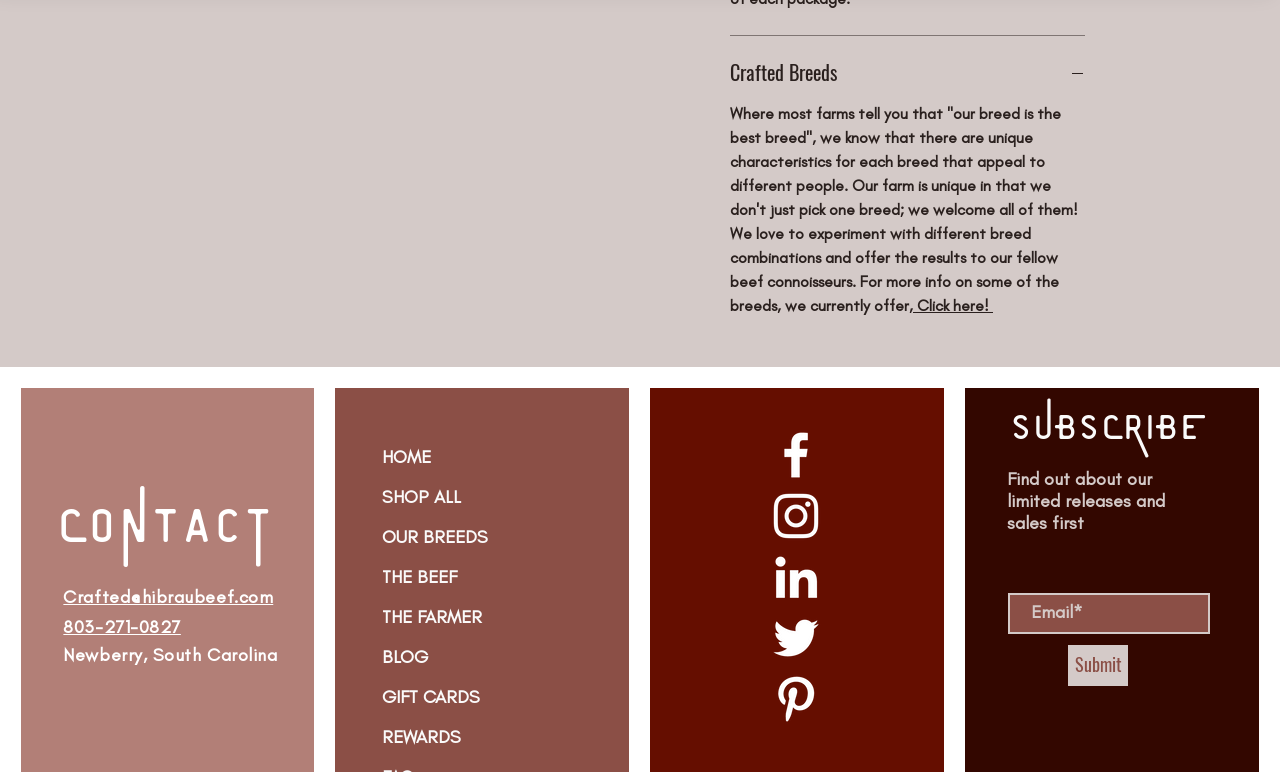How can I contact the farm?
Please craft a detailed and exhaustive response to the question.

I found the contact information by looking at the 'CONtacT' section, which provides an email address and a phone number.